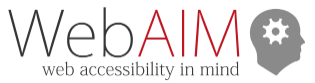What is the main goal of WebAIM?
Using the image as a reference, answer the question in detail.

The main goal of WebAIM, as represented by its logo, is to promote digital accessibility and provide resources for organizations and individuals to improve web accessibility practices, ensuring that digital experiences are inclusive and usable by everyone.